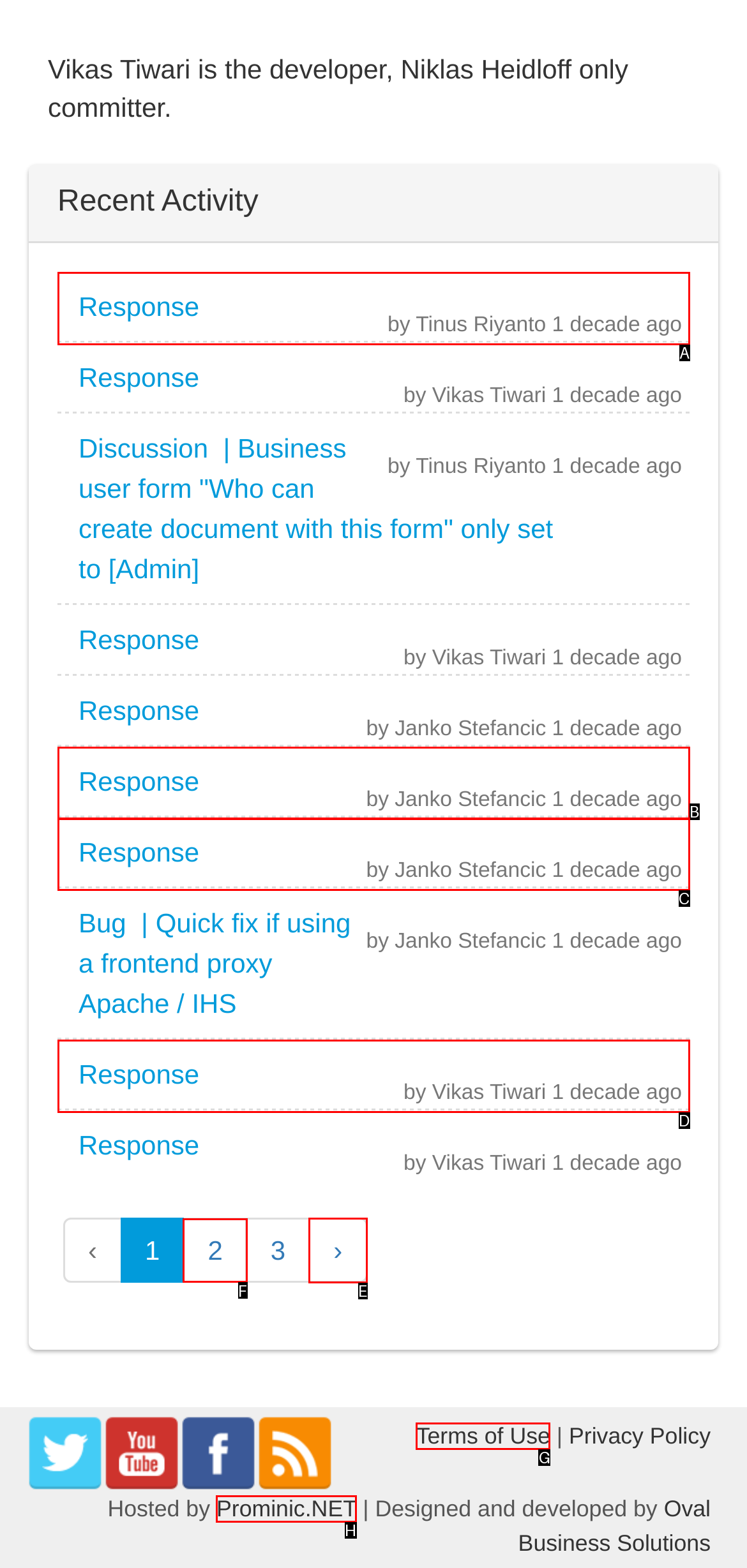To complete the task: Go to page 2, which option should I click? Answer with the appropriate letter from the provided choices.

F